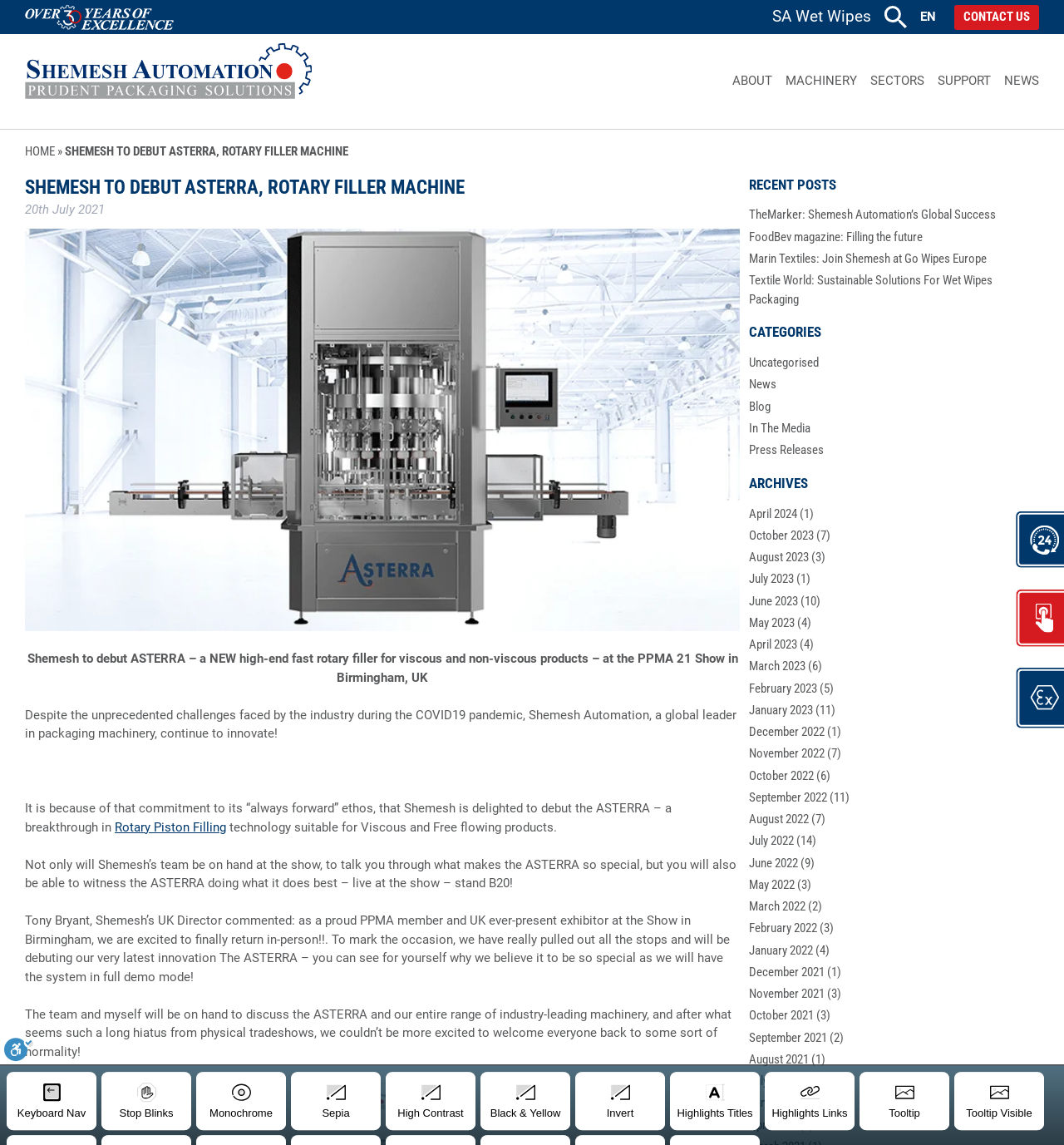Specify the bounding box coordinates of the area to click in order to follow the given instruction: "Join WhatsApp Group."

None